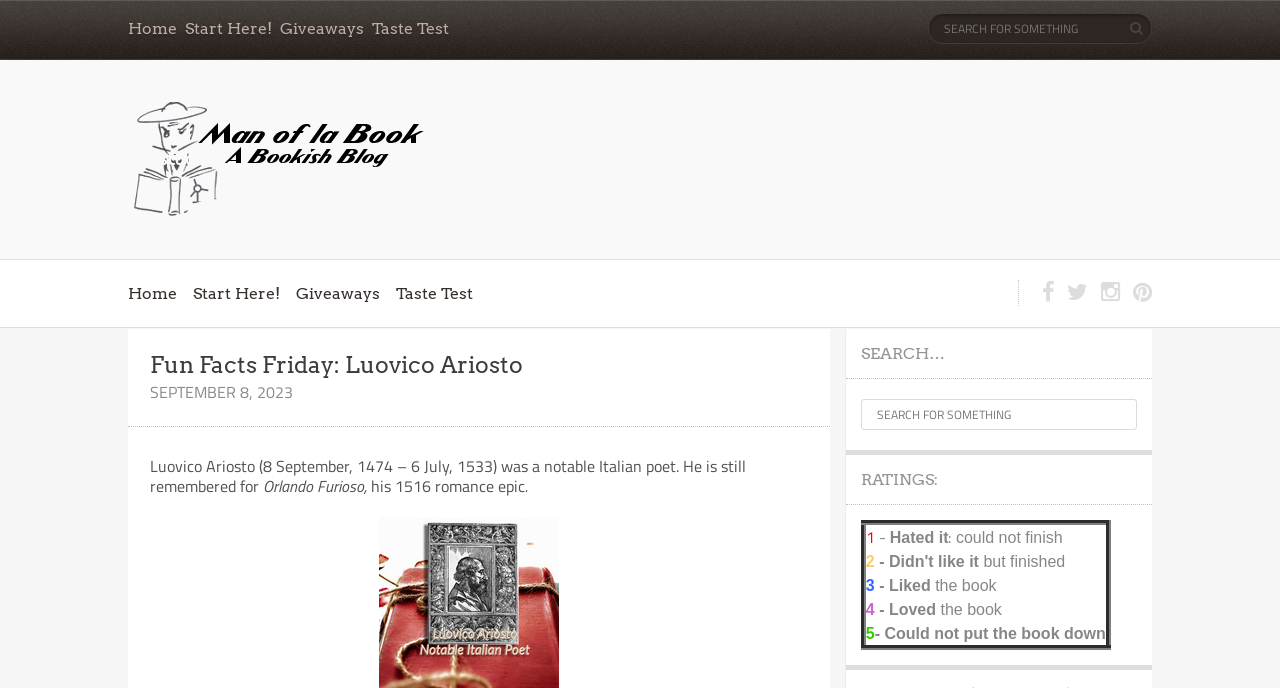Find the bounding box coordinates of the area that needs to be clicked in order to achieve the following instruction: "rate the book". The coordinates should be specified as four float numbers between 0 and 1, i.e., [left, top, right, bottom].

[0.674, 0.76, 0.866, 0.941]